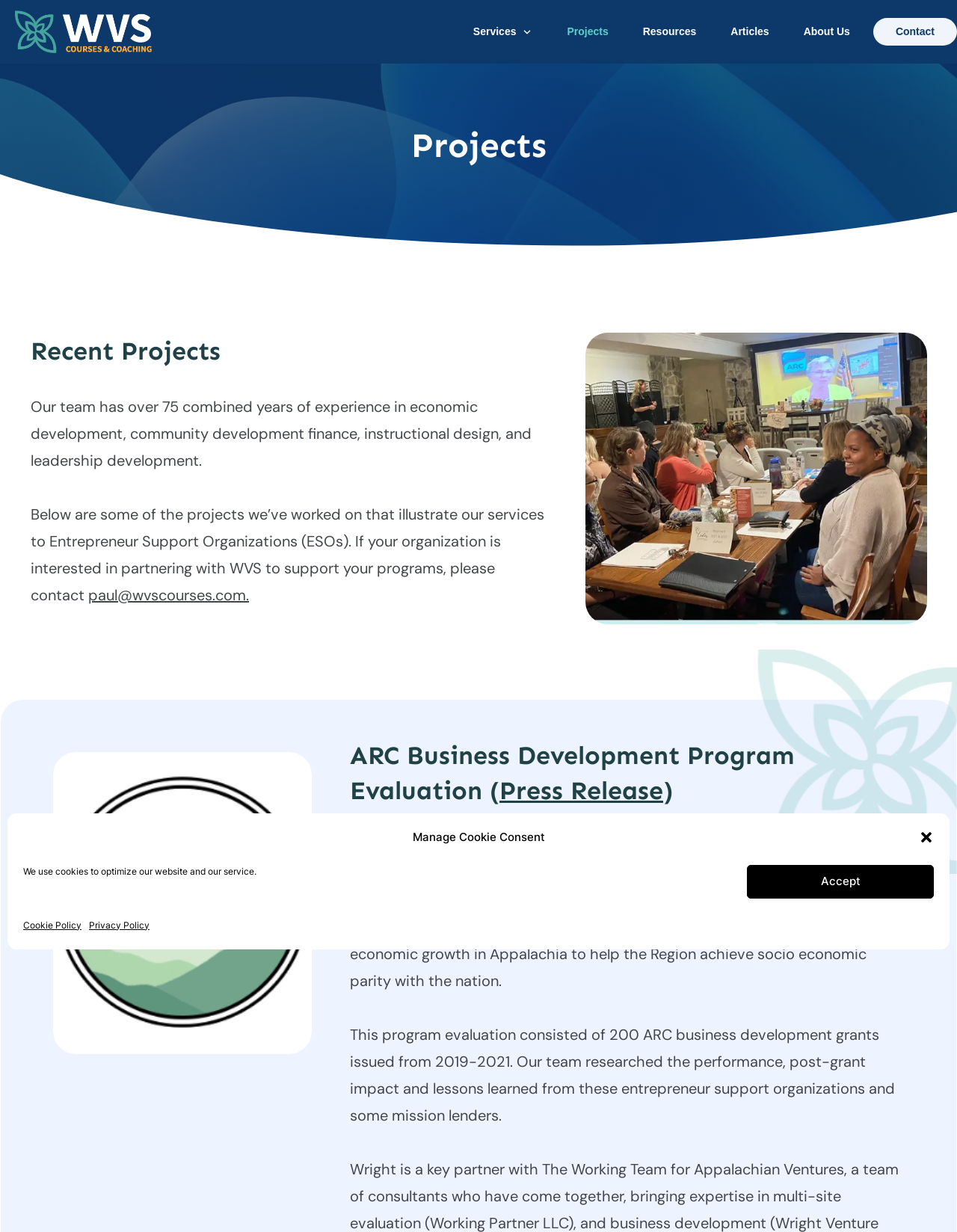What is the contact email for partnering with WVS?
Look at the screenshot and give a one-word or phrase answer.

paul@wvscourses.com